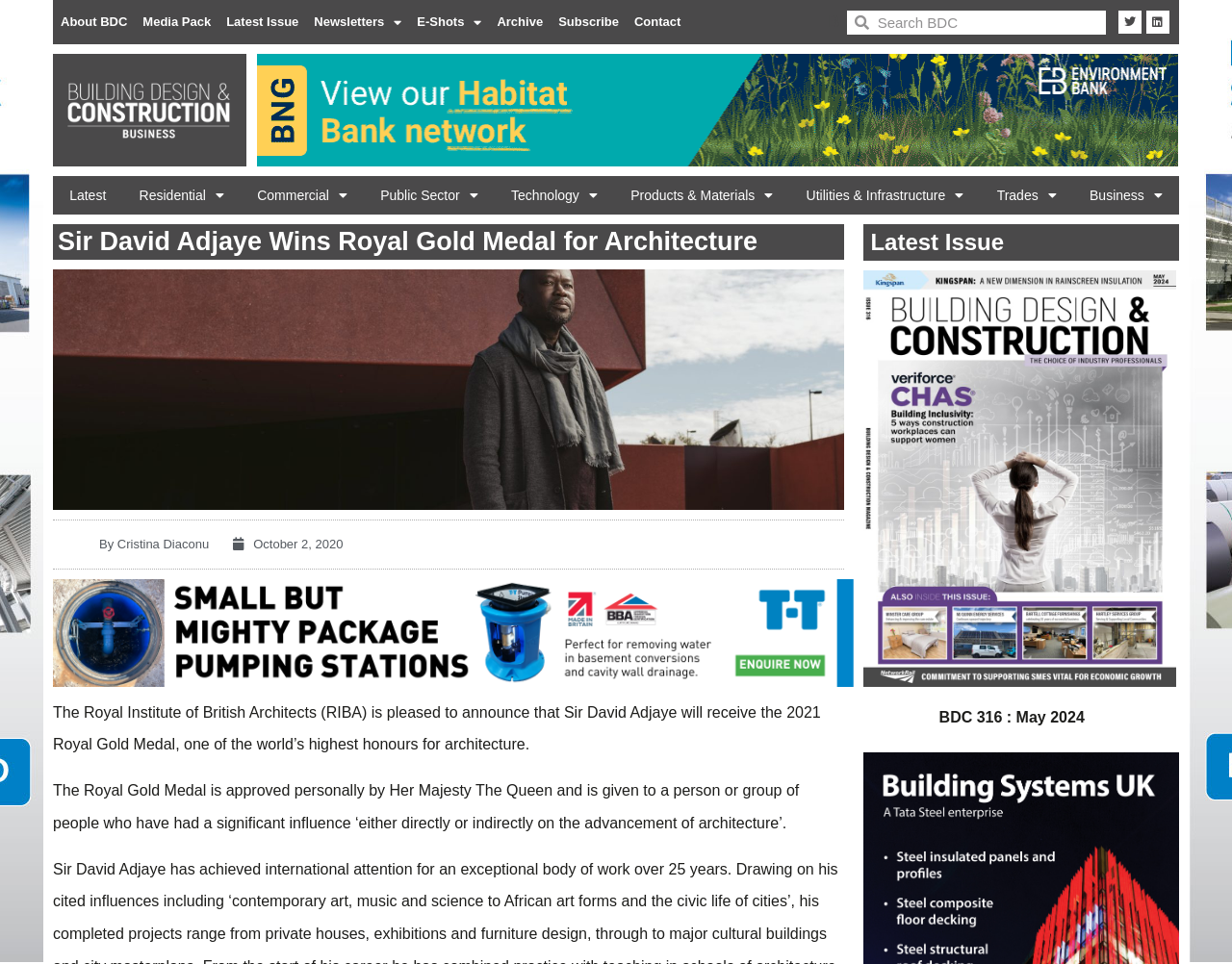Give a concise answer using only one word or phrase for this question:
What is the name of the person receiving the Royal Gold Medal?

Sir David Adjaye